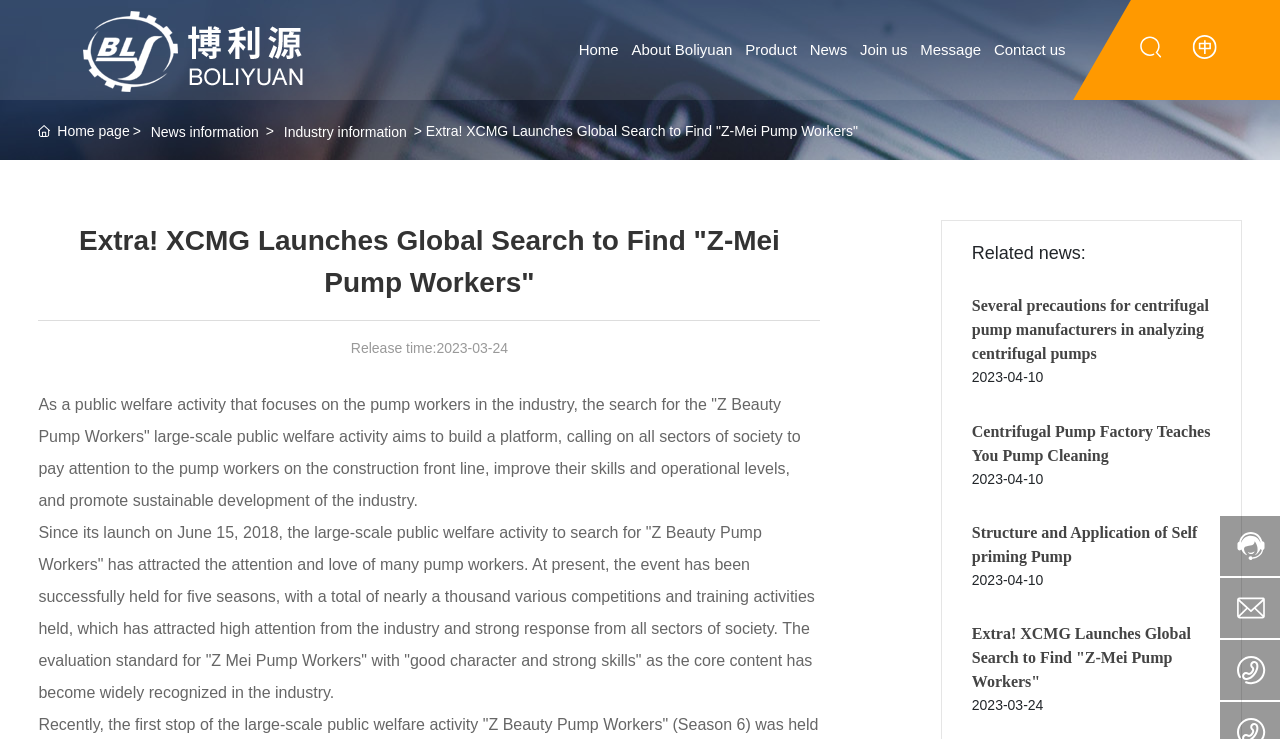Please determine the bounding box coordinates of the area that needs to be clicked to complete this task: 'Click the 'About Boliyuan' link'. The coordinates must be four float numbers between 0 and 1, formatted as [left, top, right, bottom].

[0.493, 0.0, 0.572, 0.135]